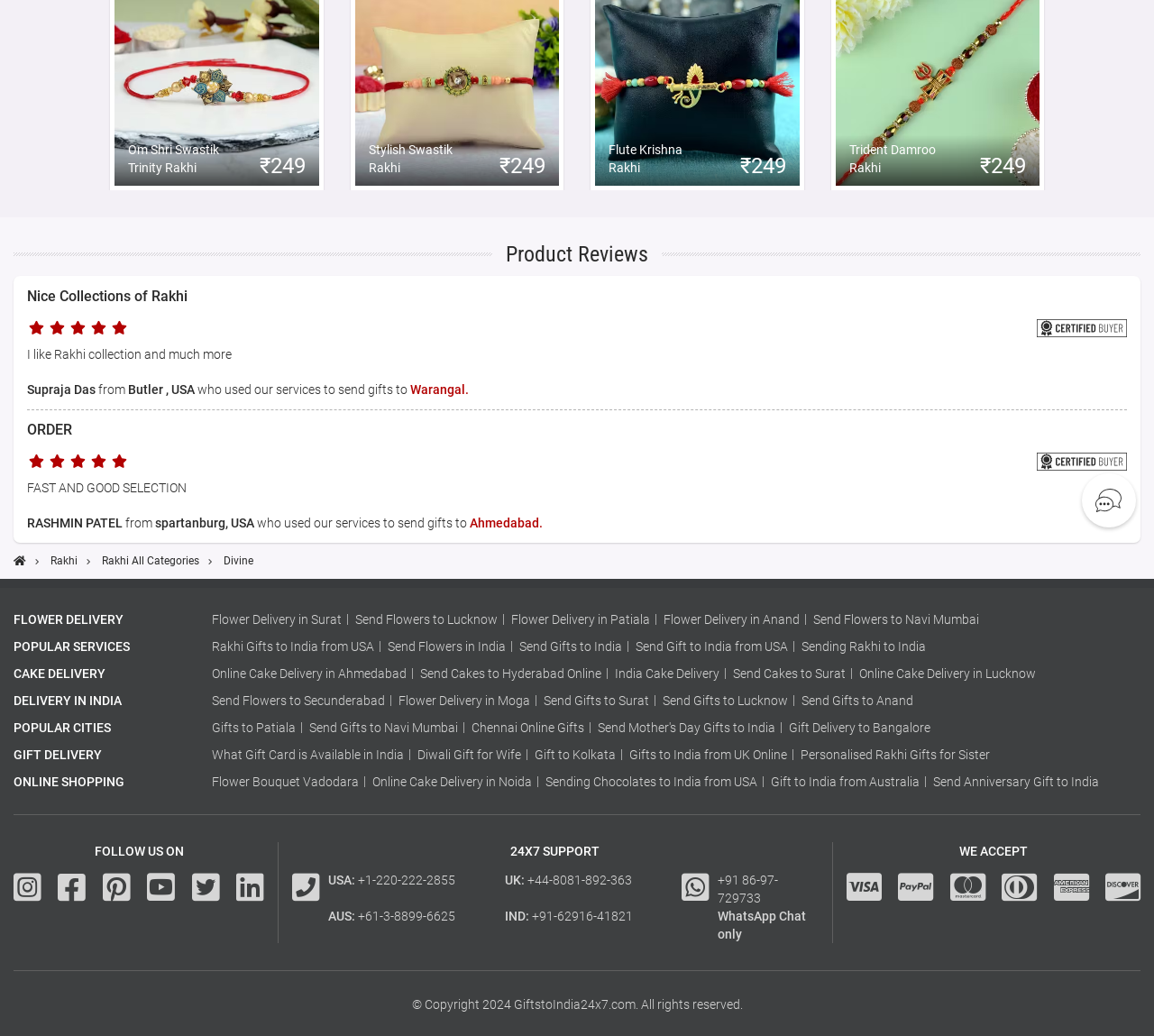Extract the bounding box of the UI element described as: "Support & Services".

None